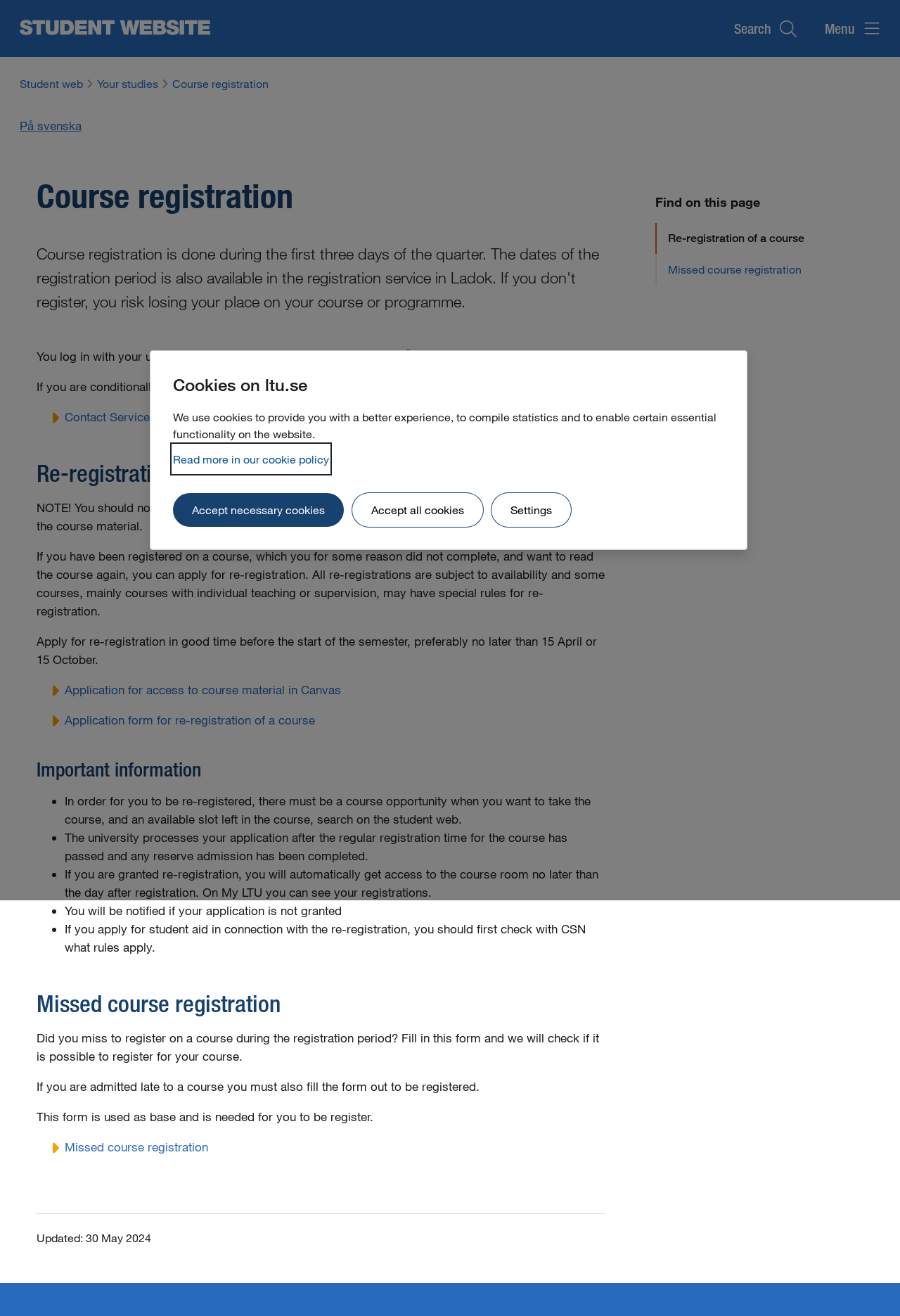Give a succinct answer to this question in a single word or phrase: 
What happens if your application for re-registration is not granted?

You will be notified